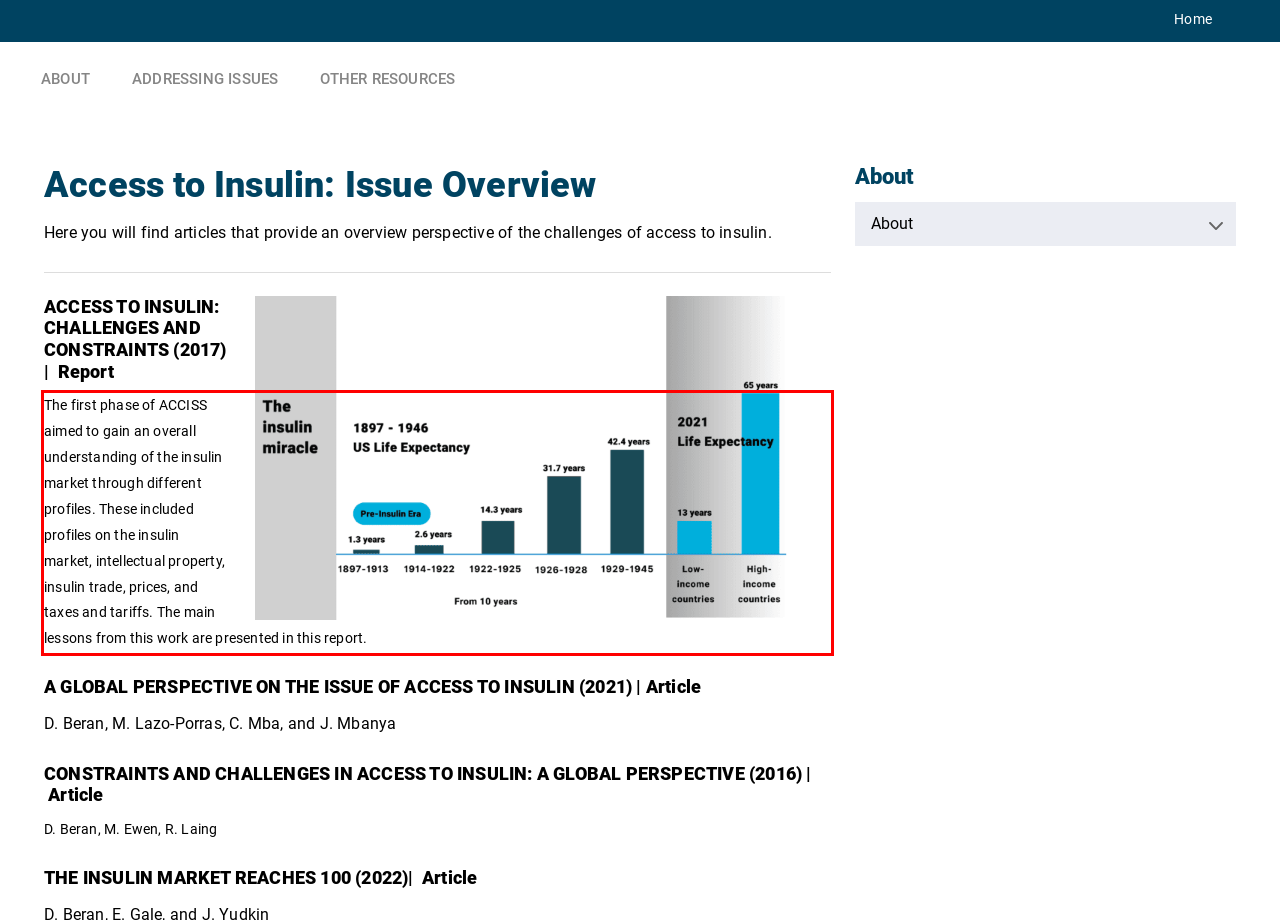Please identify and extract the text from the UI element that is surrounded by a red bounding box in the provided webpage screenshot.

The first phase of ACCISS aimed to gain an overall understanding of the insulin market through different profiles. These included profiles on the insulin market, intellectual property, insulin trade, prices, and taxes and tariffs. The main lessons from this work are presented in this report.